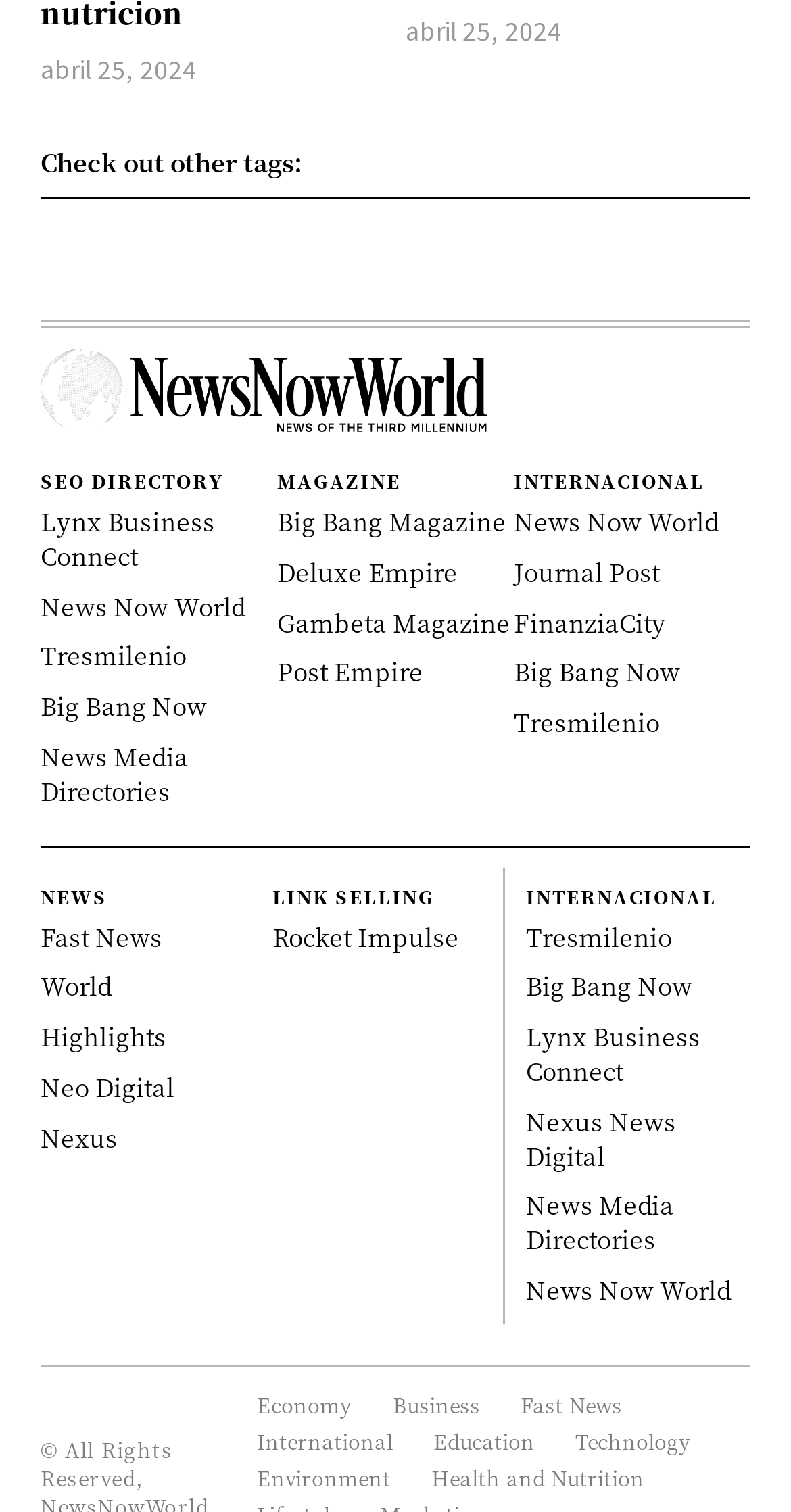How many categories are listed on the webpage?
Please provide a single word or phrase as the answer based on the screenshot.

7